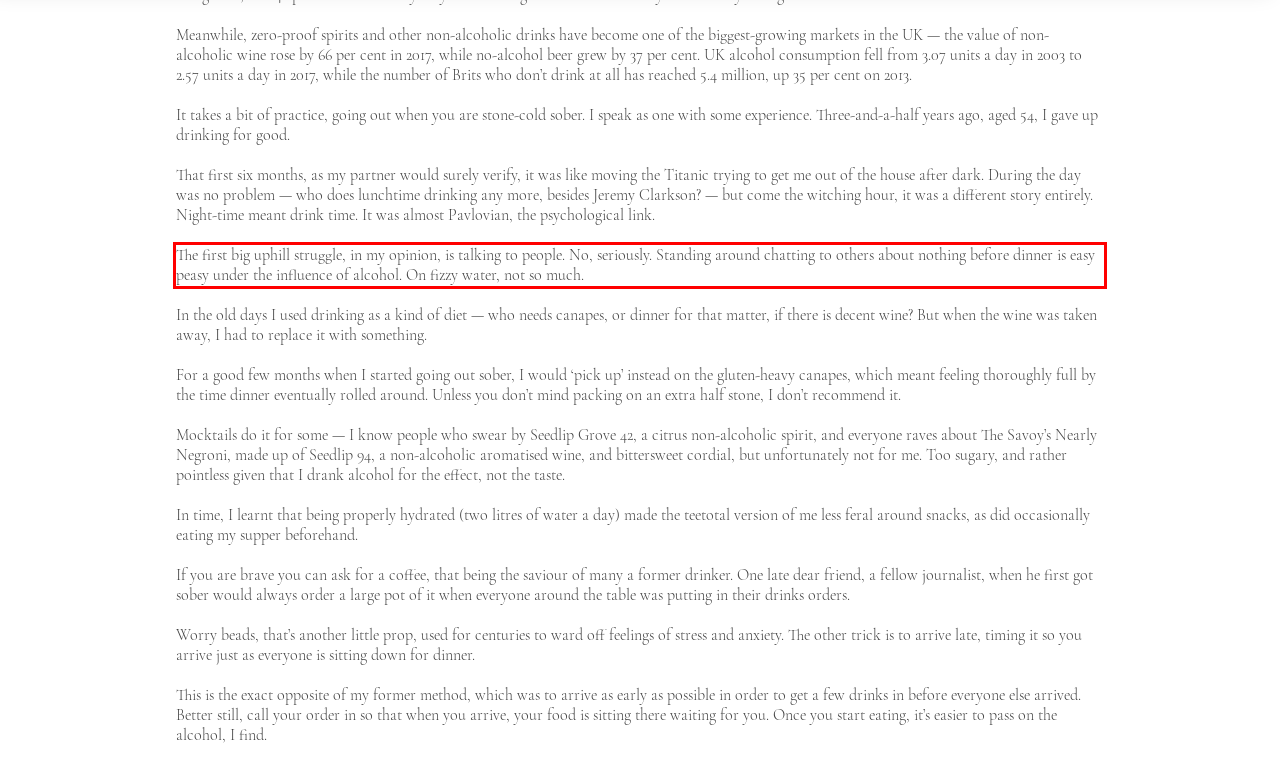You are provided with a screenshot of a webpage containing a red bounding box. Please extract the text enclosed by this red bounding box.

The first big uphill struggle, in my opinion, is talking to people. No, seriously. Standing around chatting to others about nothing before dinner is easy peasy under the influence of alcohol. On fizzy water, not so much.